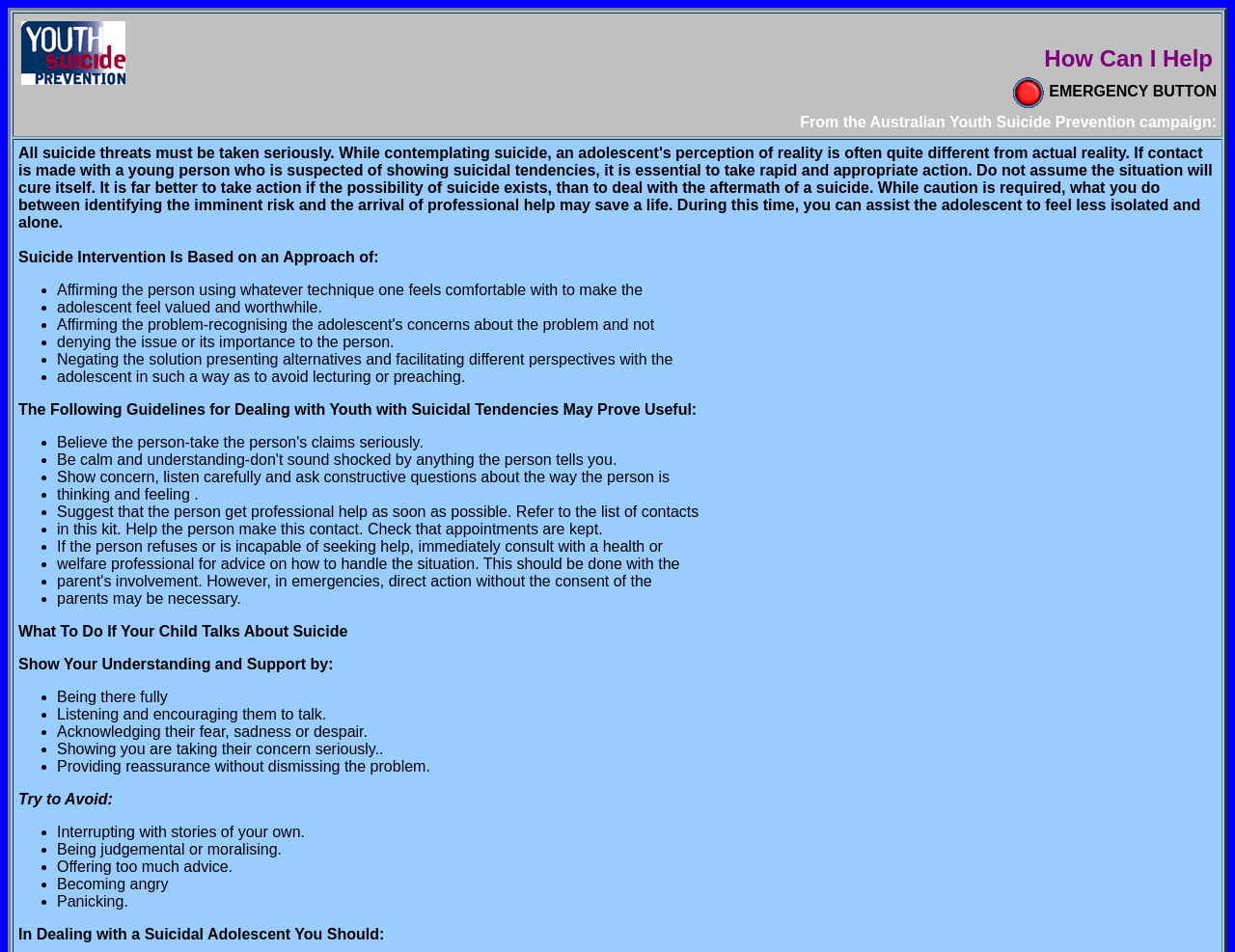What should you avoid doing when dealing with a suicidal adolescent?
Using the visual information from the image, give a one-word or short-phrase answer.

Interrupting with stories